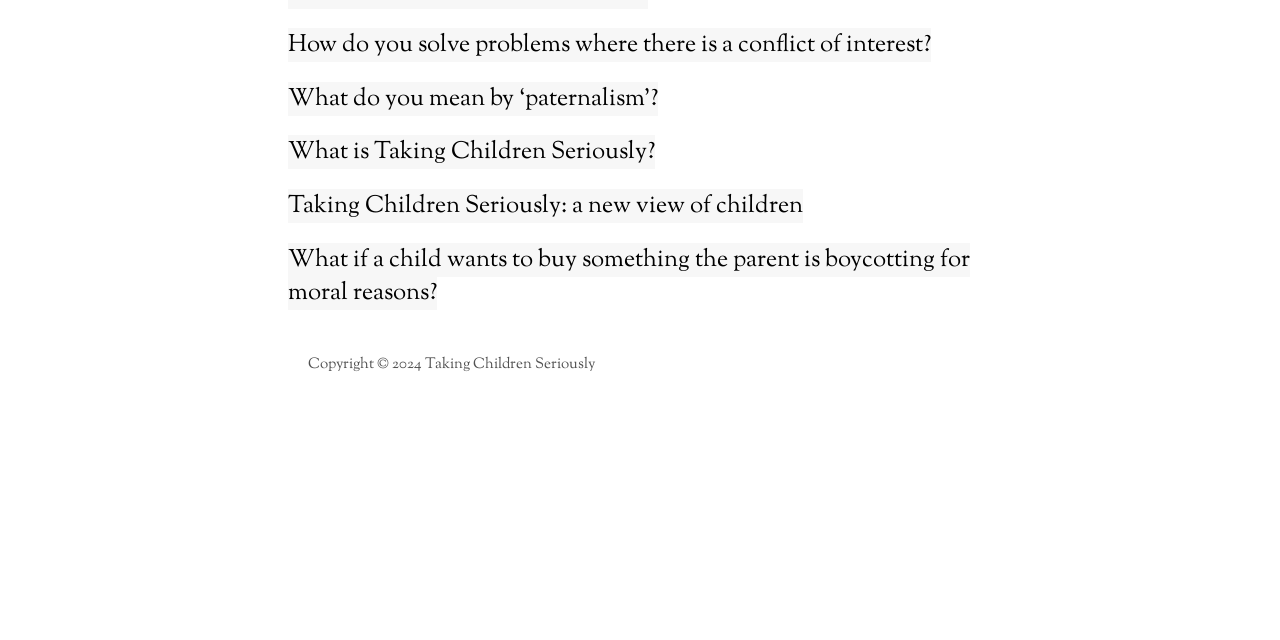From the webpage screenshot, predict the bounding box coordinates (top-left x, top-left y, bottom-right x, bottom-right y) for the UI element described here: What is Taking Children Seriously?

[0.225, 0.211, 0.511, 0.265]